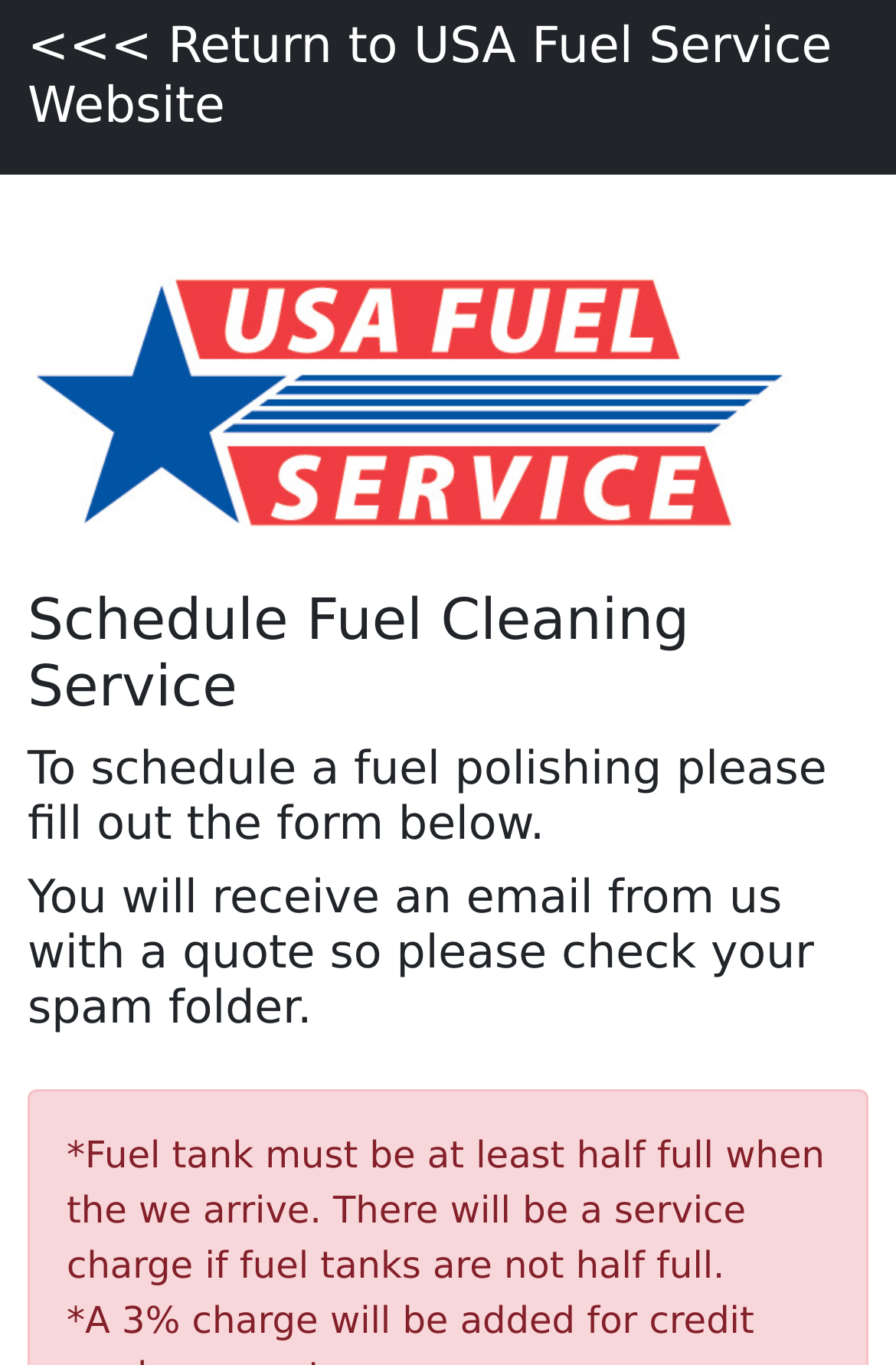Provide a brief response using a word or short phrase to this question:
What is the purpose of the form on this webpage?

Schedule fuel cleaning service